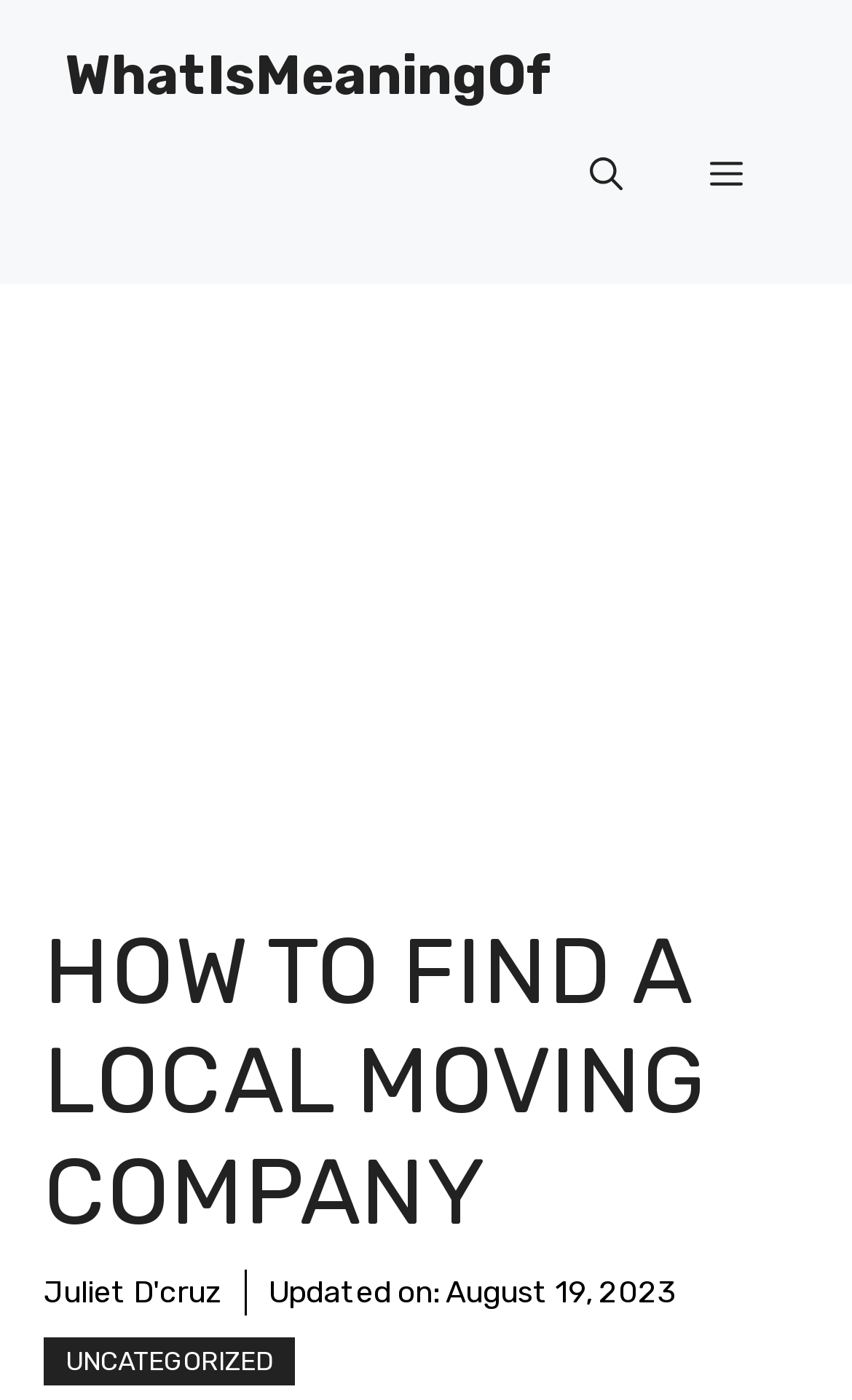What is the date of the last update?
Please provide a single word or phrase in response based on the screenshot.

August 19, 2023